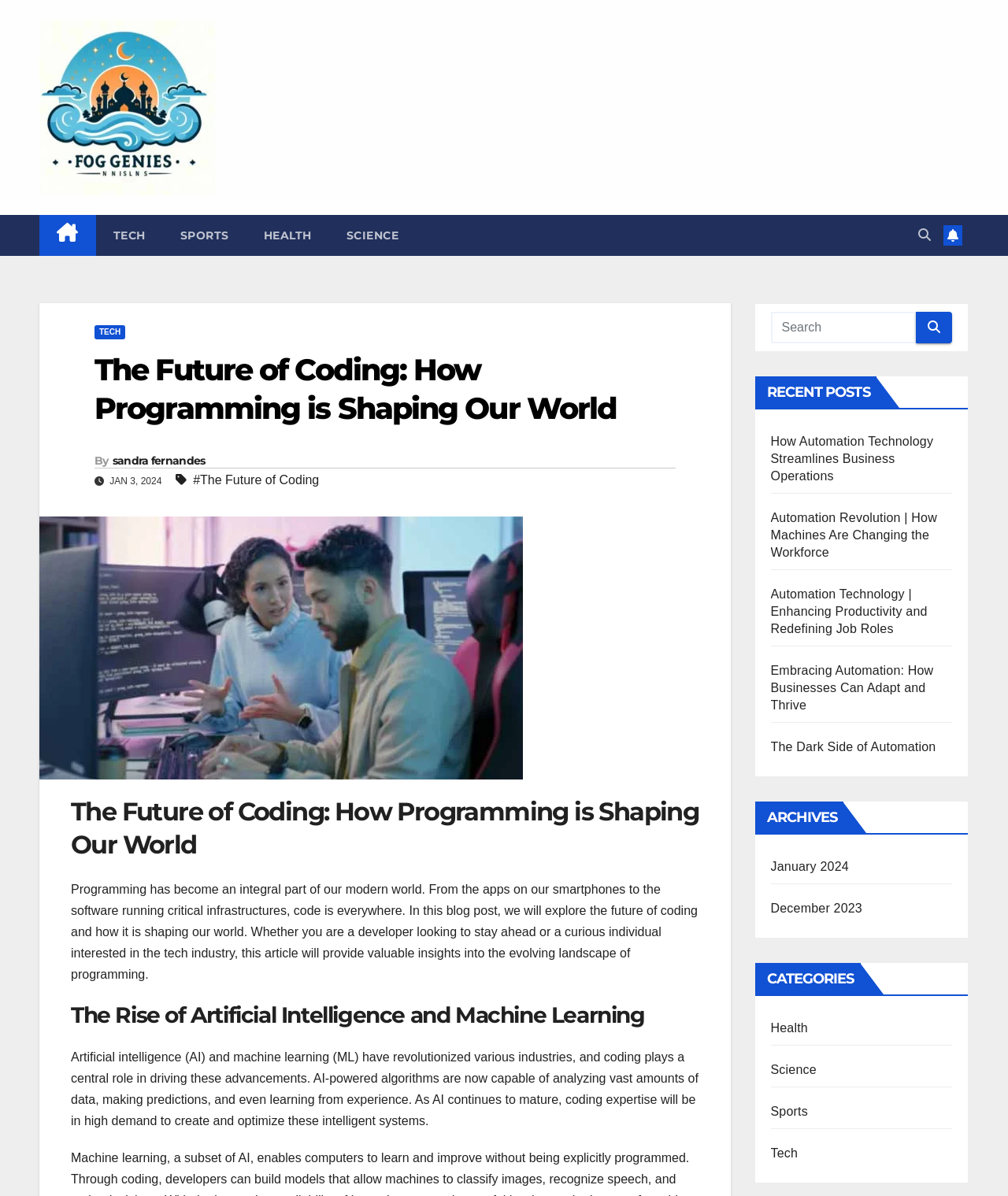Please determine the bounding box coordinates of the element to click in order to execute the following instruction: "Search for something". The coordinates should be four float numbers between 0 and 1, specified as [left, top, right, bottom].

[0.764, 0.26, 0.945, 0.287]